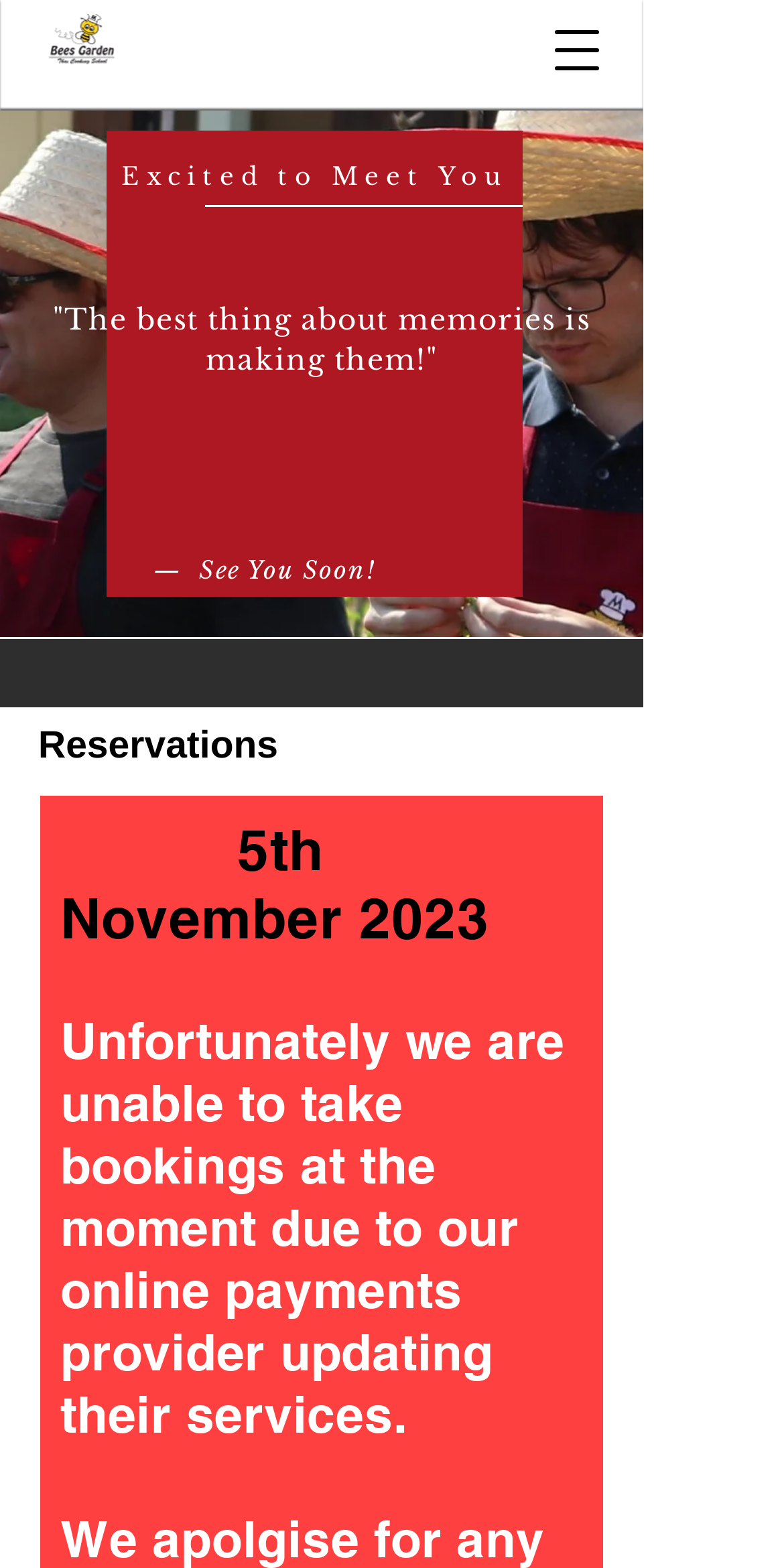Construct a thorough caption encompassing all aspects of the webpage.

The webpage is about Bees Garden Thai Cooking School in Chiang Mai, Thailand. At the top left, there is a logo image with the text "Bees Garden Cooking School Chiang mai". On the top right, there is an "Open navigation menu" button. 

Below the logo, there is a heading "Excited to Meet You" followed by a text "— See You Soon!". Further down, there is a quote ""The best thing about memories is making them!"". 

The main content of the page is focused on reservations, indicated by a heading "Reservations" located near the middle of the page. The page seems to be encouraging users to reserve a cooking class by providing their contact details and preferred date and time.